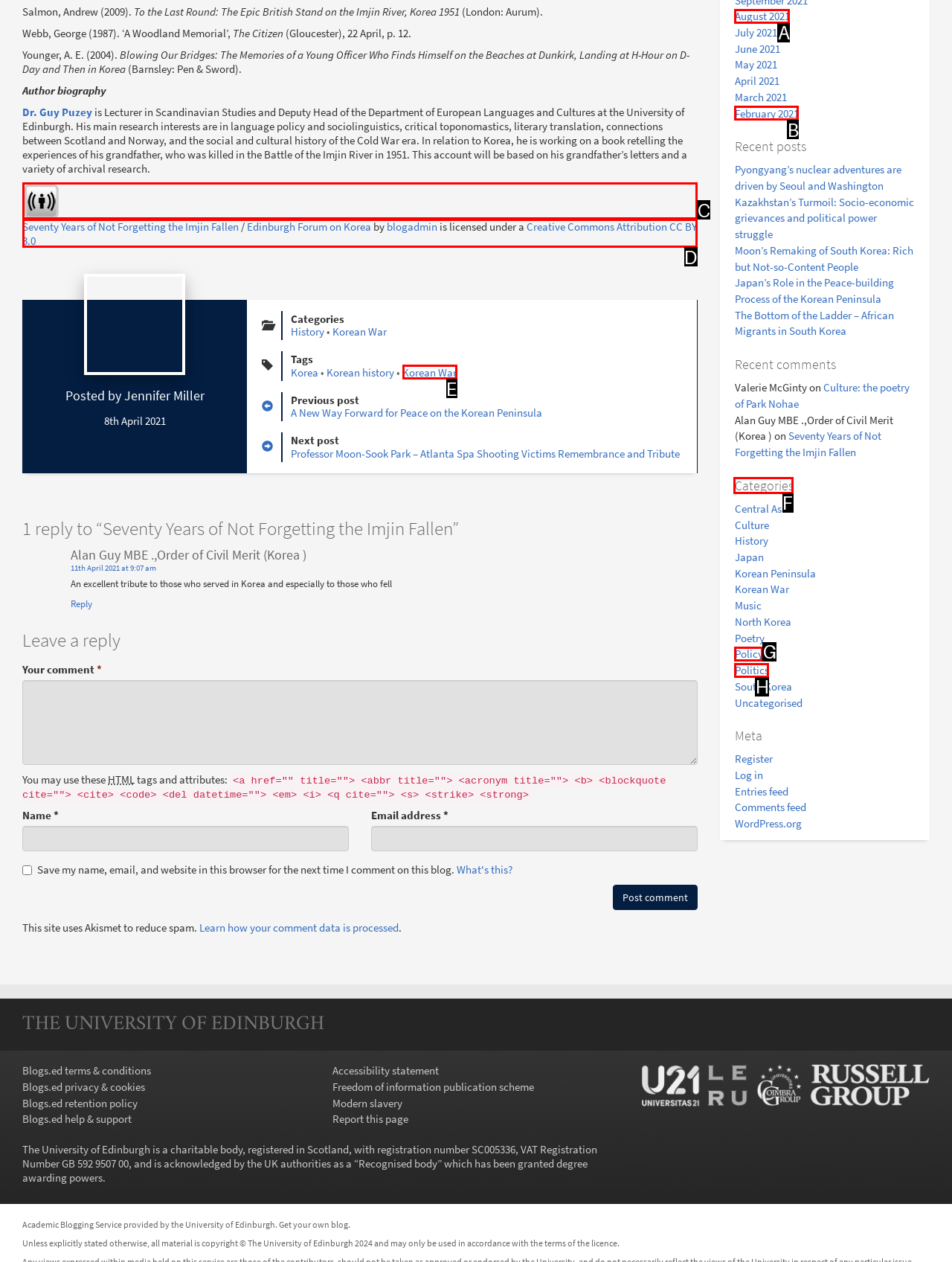Select the UI element that should be clicked to execute the following task: Explore 'Categories'
Provide the letter of the correct choice from the given options.

F